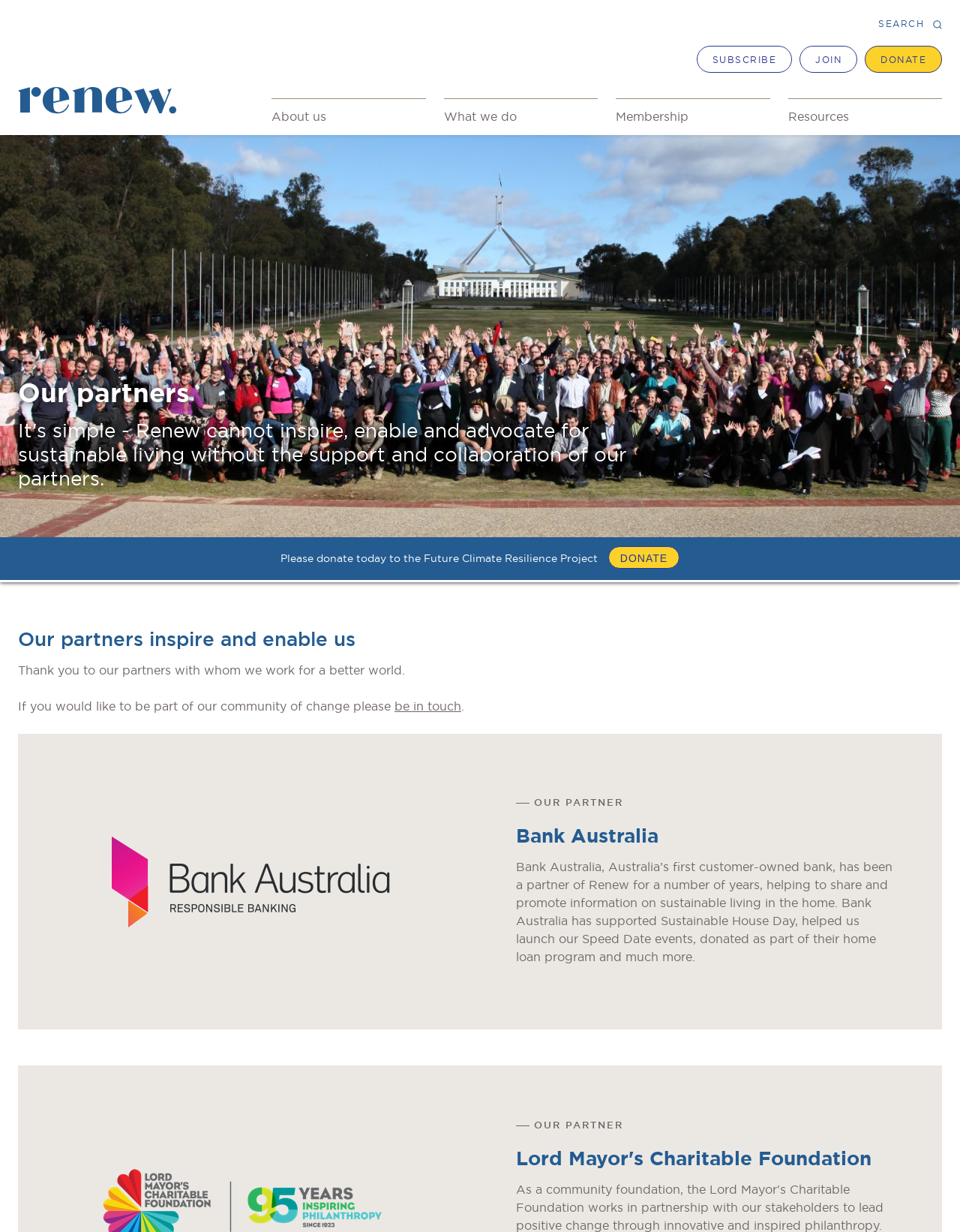Please provide a one-word or short phrase answer to the question:
What is the name of the organization?

Renew